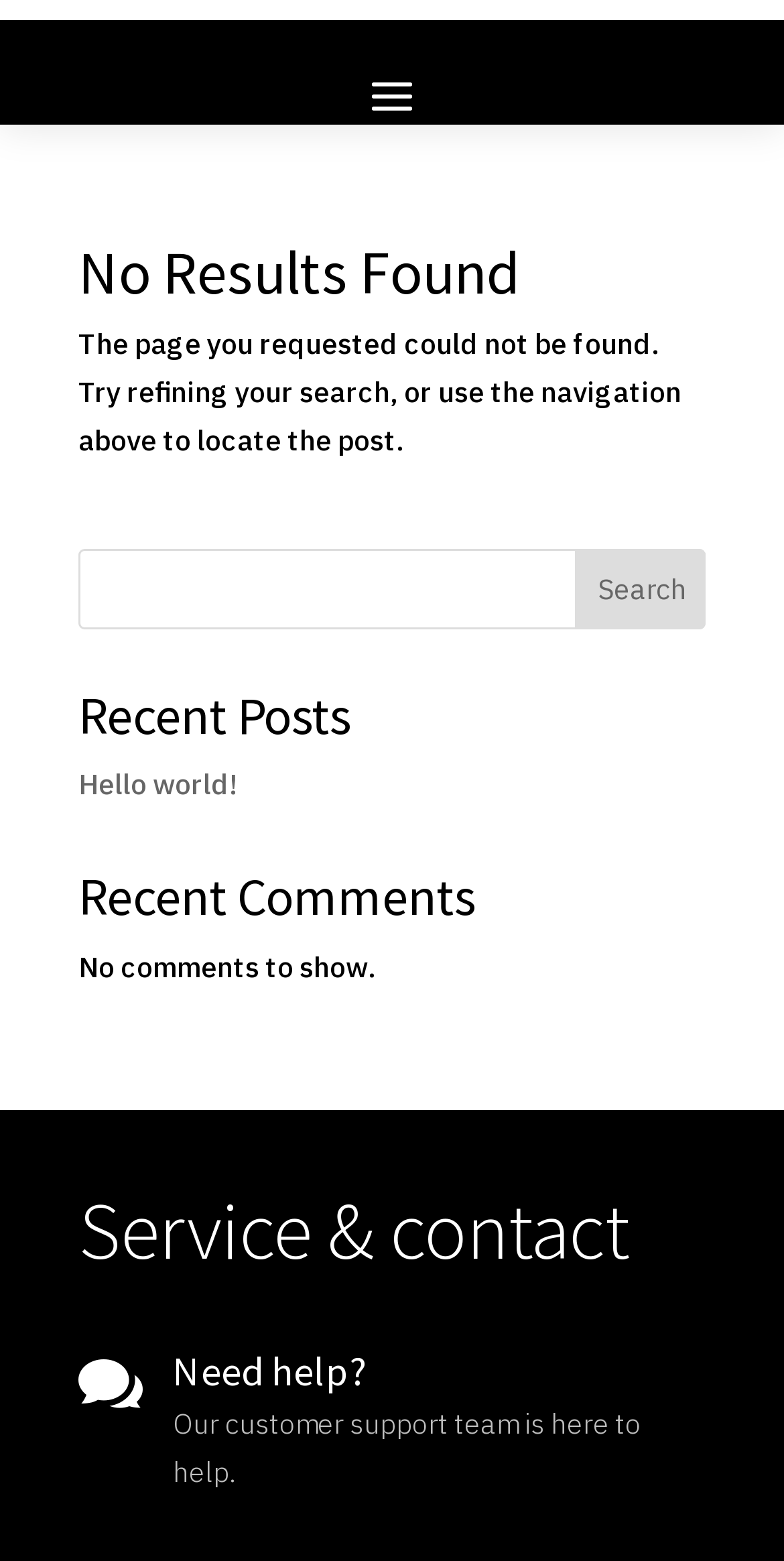What is the contact option provided?
Look at the image and respond with a single word or a short phrase.

Customer support team